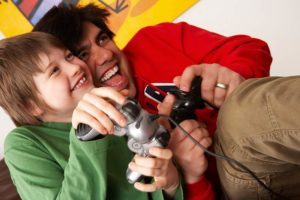Please give a one-word or short phrase response to the following question: 
Is the atmosphere in the image lively?

Yes